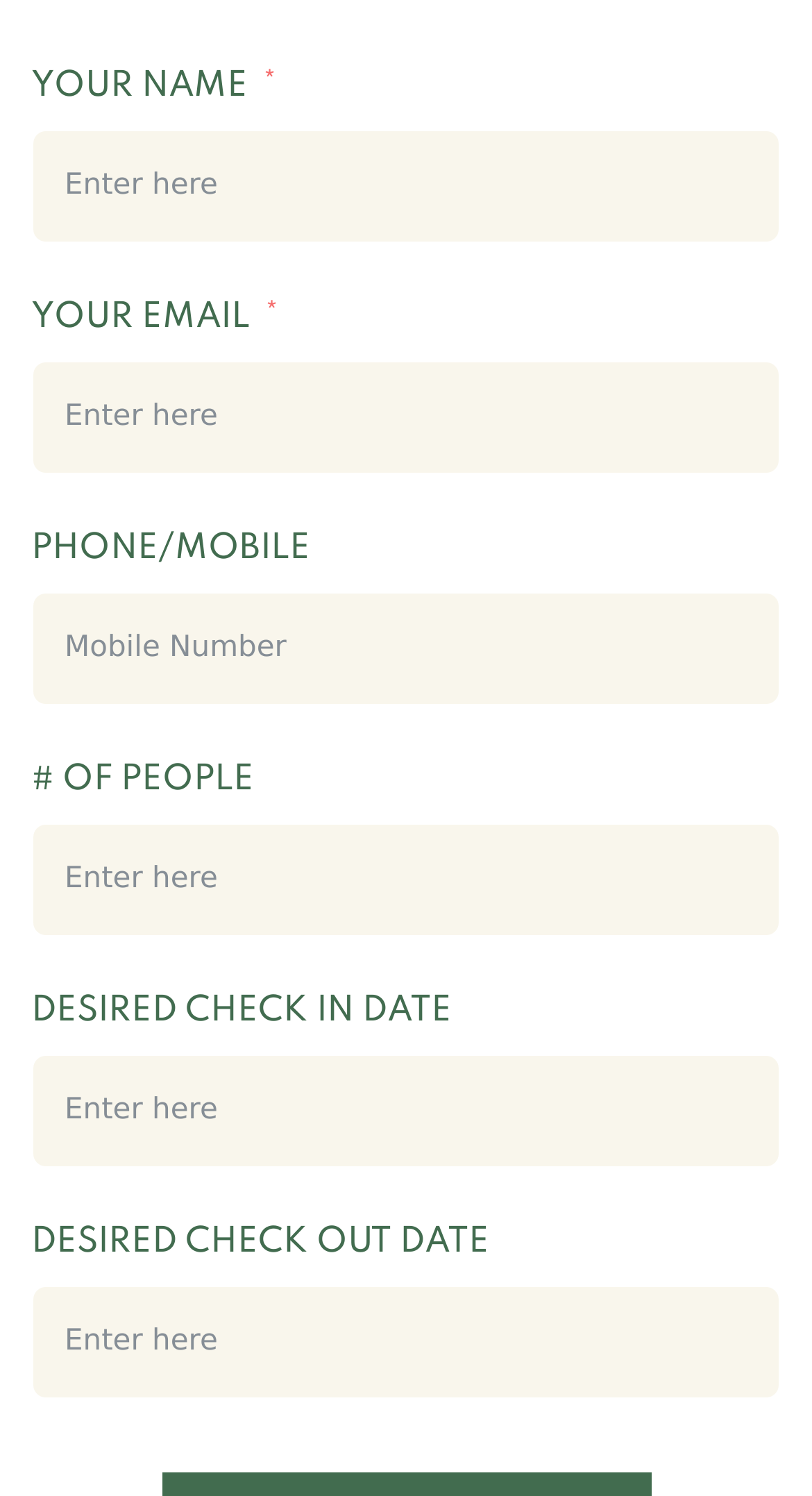Determine the bounding box for the described UI element: "name="names[first_name]" placeholder="Enter here"".

[0.038, 0.086, 0.962, 0.163]